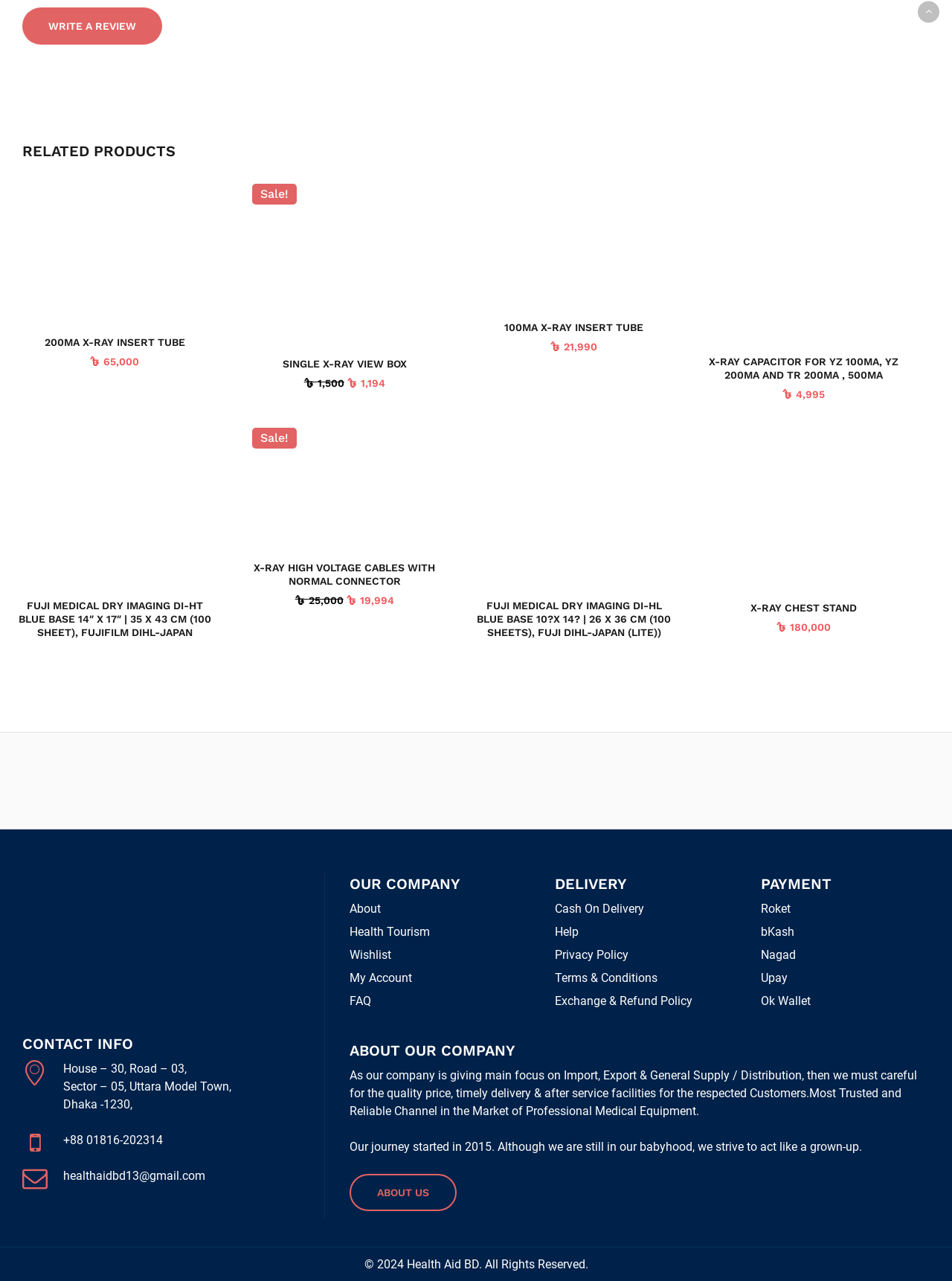Please identify the bounding box coordinates of the area that needs to be clicked to fulfill the following instruction: "Buy 200ma x-ray Insert Tube."

[0.122, 0.251, 0.224, 0.277]